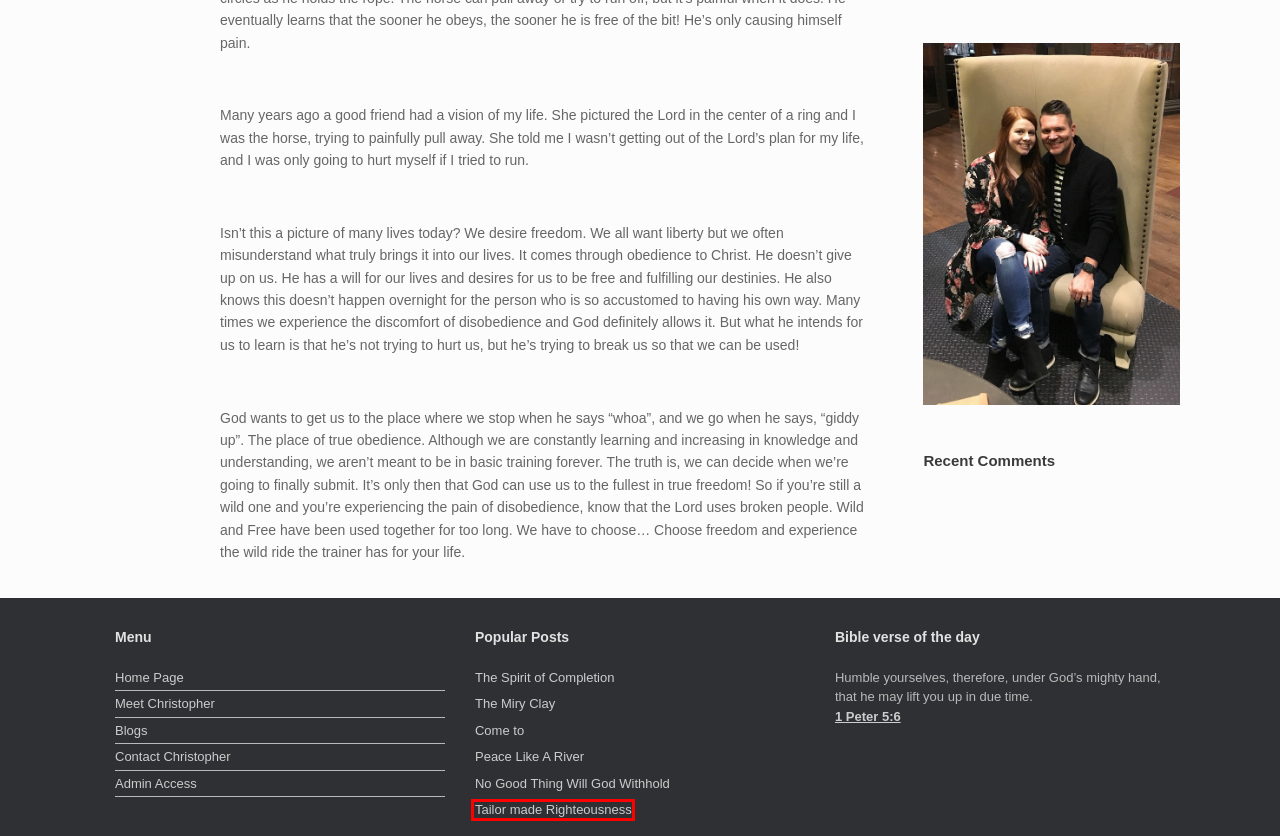You have a screenshot of a webpage with a red bounding box around an element. Select the webpage description that best matches the new webpage after clicking the element within the red bounding box. Here are the descriptions:
A. Log In ‹ Christopher Taylor — WordPress
B. June 12, 2024 - Bible verse of the day - 1 Peter 5:6 - DailyVerses.net
C. Tailor made Righteousness – Christopher Taylor
D. Contact Christopher – Christopher Taylor
E. The Miry Clay – Christopher Taylor
F. The Spirit of Completion – Christopher Taylor
G. Peace Like A River – Christopher Taylor
H. No Good Thing Will God Withhold – Christopher Taylor

C